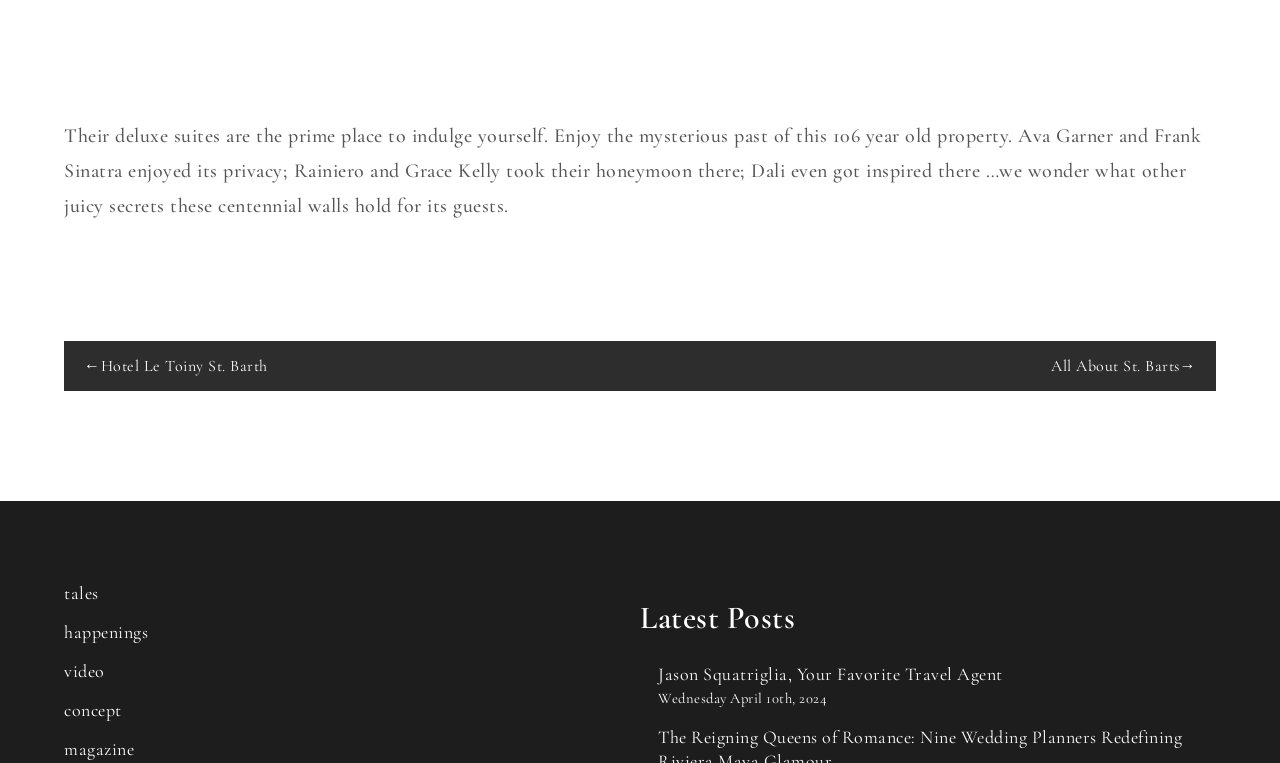Identify the coordinates of the bounding box for the element that must be clicked to accomplish the instruction: "explore tales".

[0.05, 0.762, 0.077, 0.791]